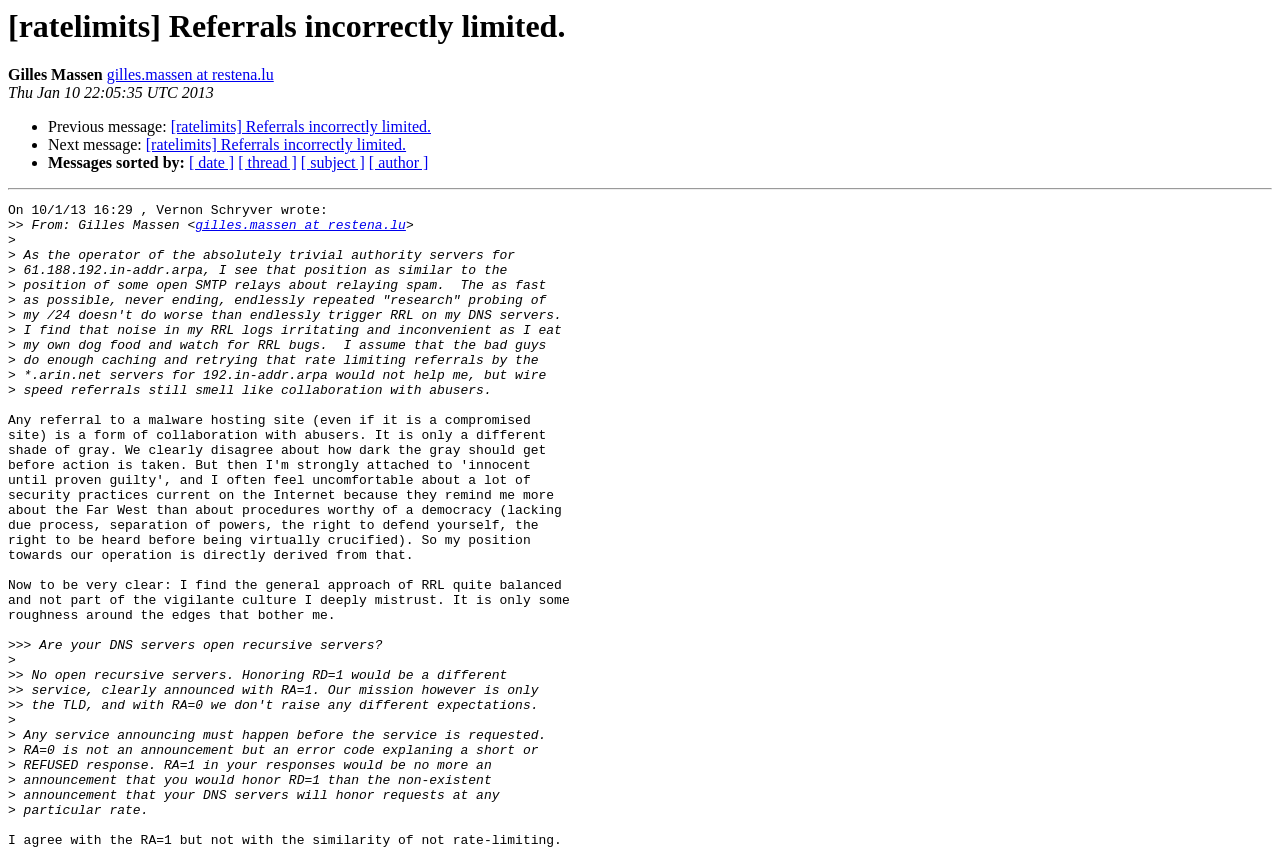From the element description [ subject ], predict the bounding box coordinates of the UI element. The coordinates must be specified in the format (top-left x, top-left y, bottom-right x, bottom-right y) and should be within the 0 to 1 range.

[0.235, 0.18, 0.285, 0.2]